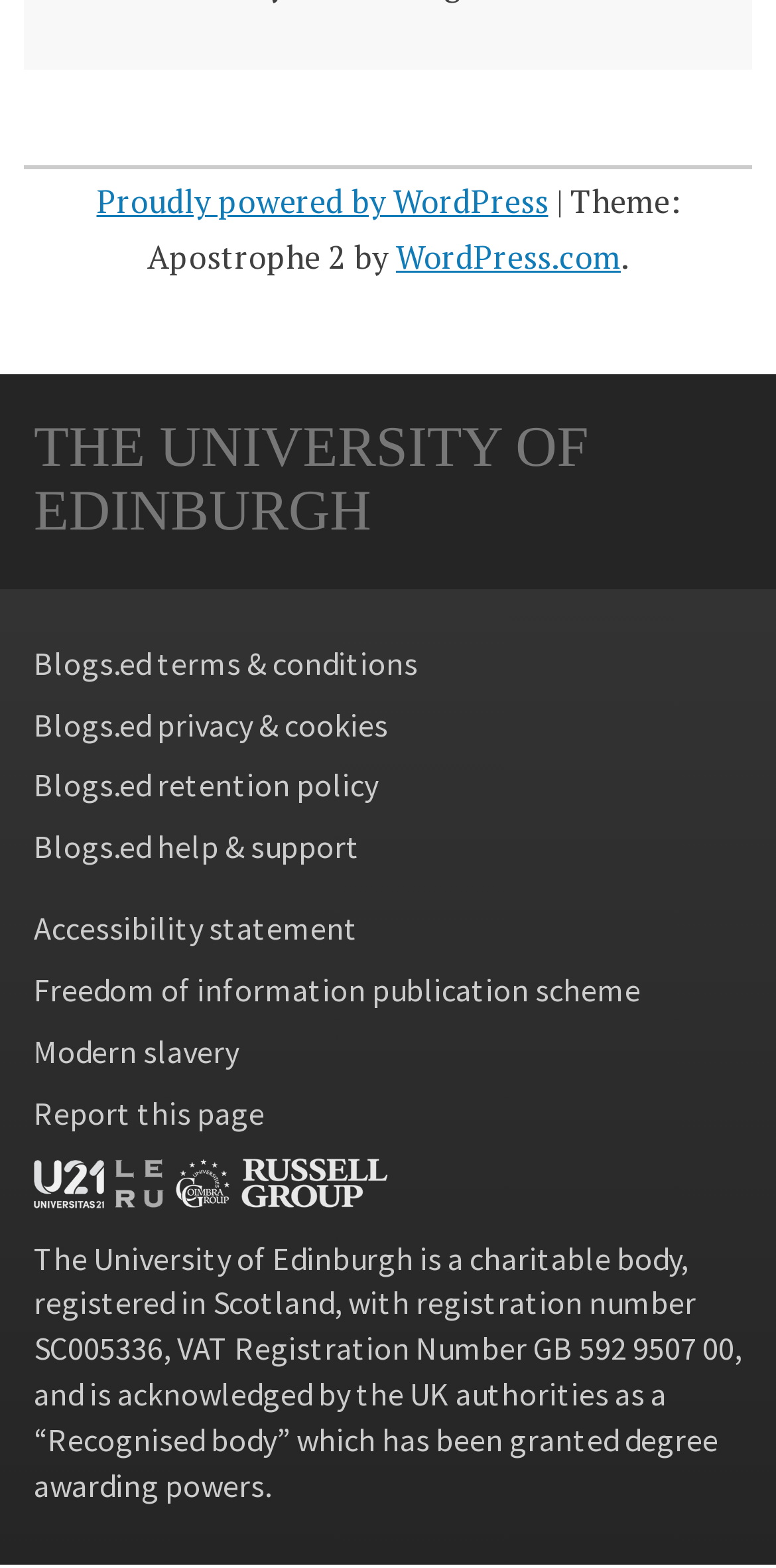How many links are there in the footer section?
Can you provide an in-depth and detailed response to the question?

The footer section contains links with texts 'Blogs.ed terms & conditions', 'Blogs.ed privacy & cookies', 'Blogs.ed retention policy', 'Blogs.ed help & support', 'Accessibility statement', 'Freedom of information publication scheme', 'Modern slavery', 'Report this page', and 'University affiliations'. Therefore, there are 9 links in the footer section.